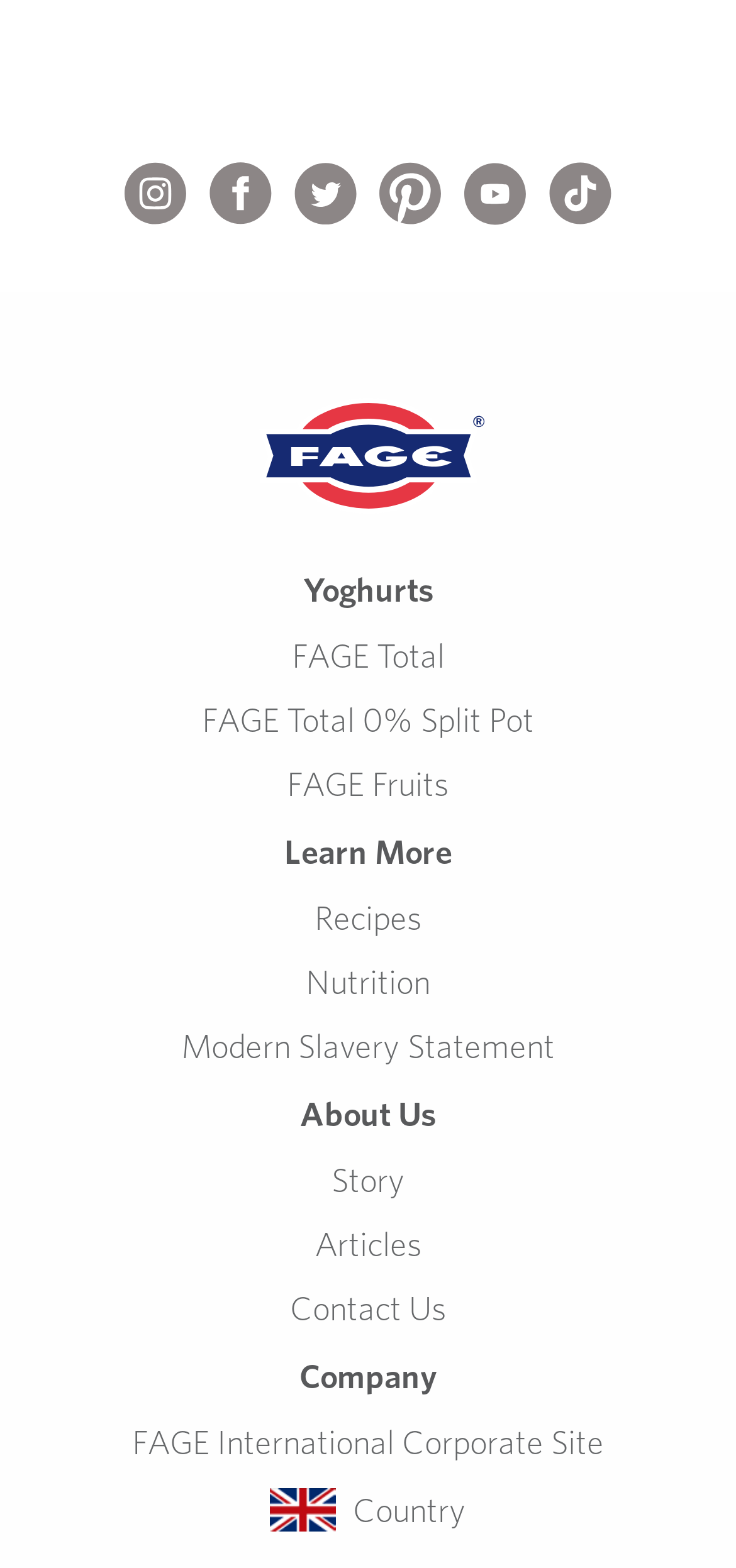What is the purpose of the 'Country' dropdown?
Refer to the screenshot and respond with a concise word or phrase.

Selecting a country